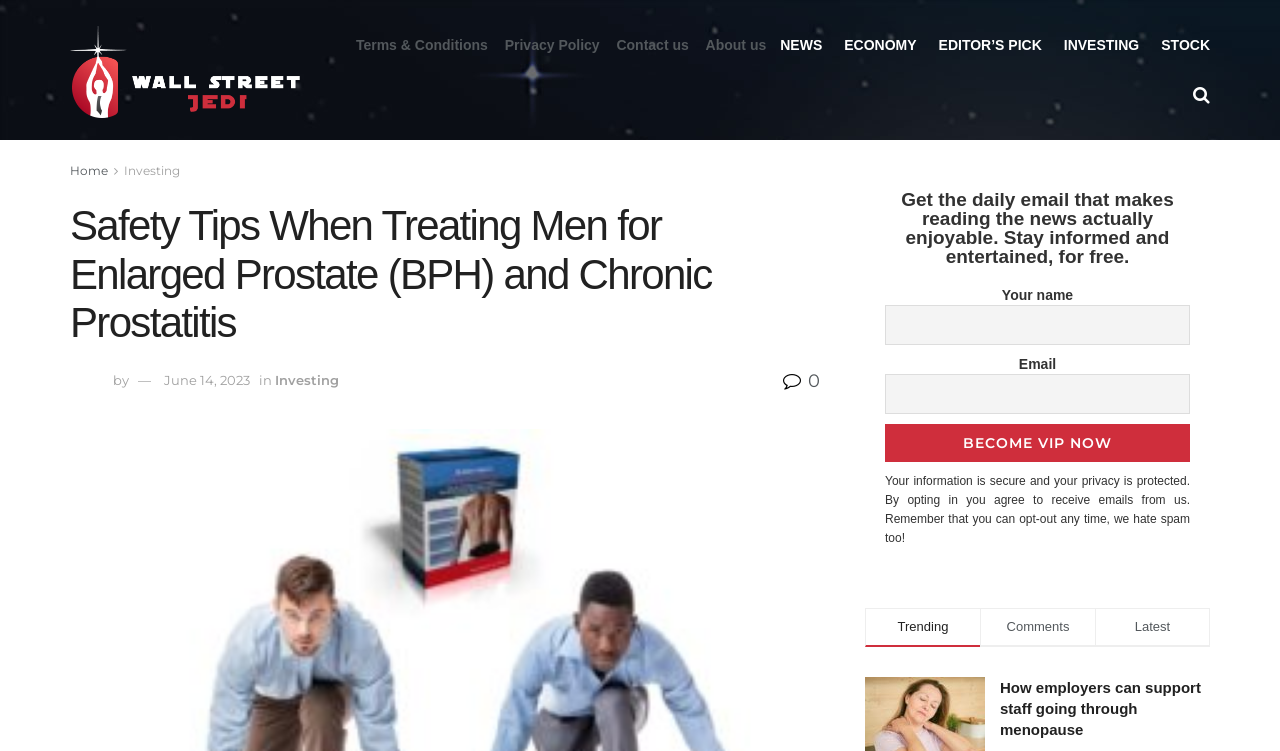Please identify the bounding box coordinates of the clickable region that I should interact with to perform the following instruction: "Click on the 'Become VIP Now' button". The coordinates should be expressed as four float numbers between 0 and 1, i.e., [left, top, right, bottom].

[0.691, 0.565, 0.93, 0.615]